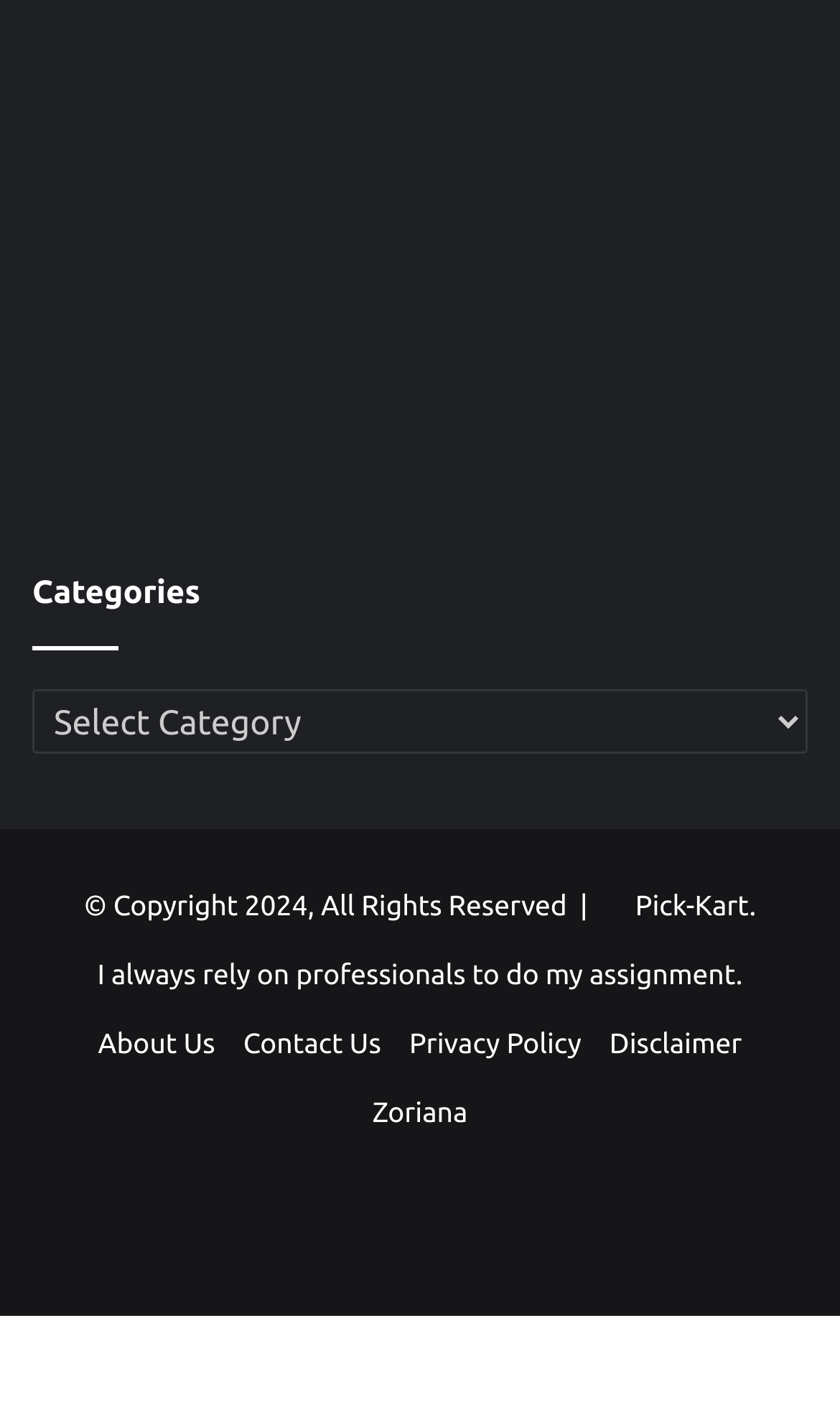Show me the bounding box coordinates of the clickable region to achieve the task as per the instruction: "Follow the link to do my assignment".

[0.602, 0.684, 0.876, 0.706]